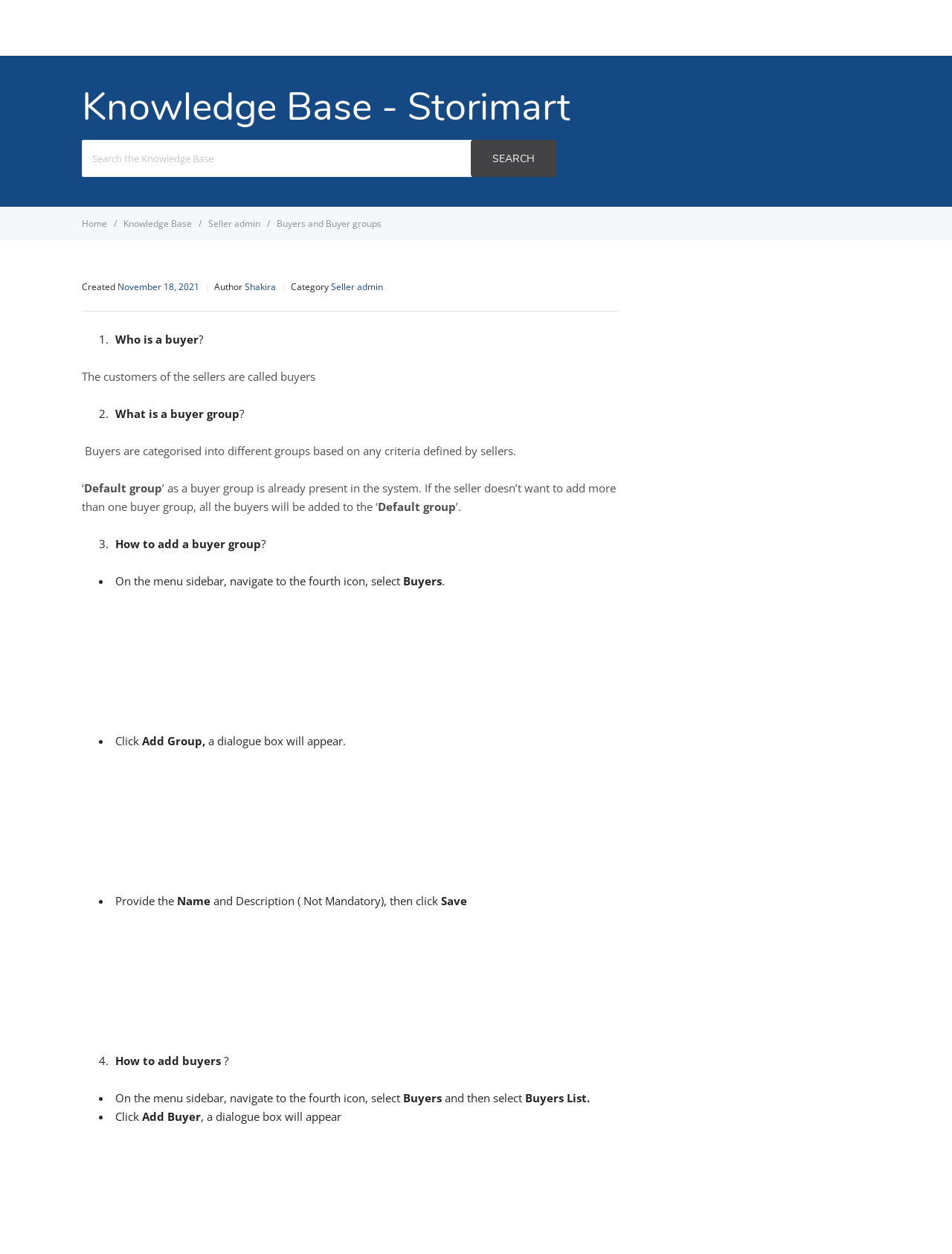Identify the bounding box coordinates for the region of the element that should be clicked to carry out the instruction: "Click on SEARCH". The bounding box coordinates should be four float numbers between 0 and 1, i.e., [left, top, right, bottom].

[0.494, 0.112, 0.584, 0.141]